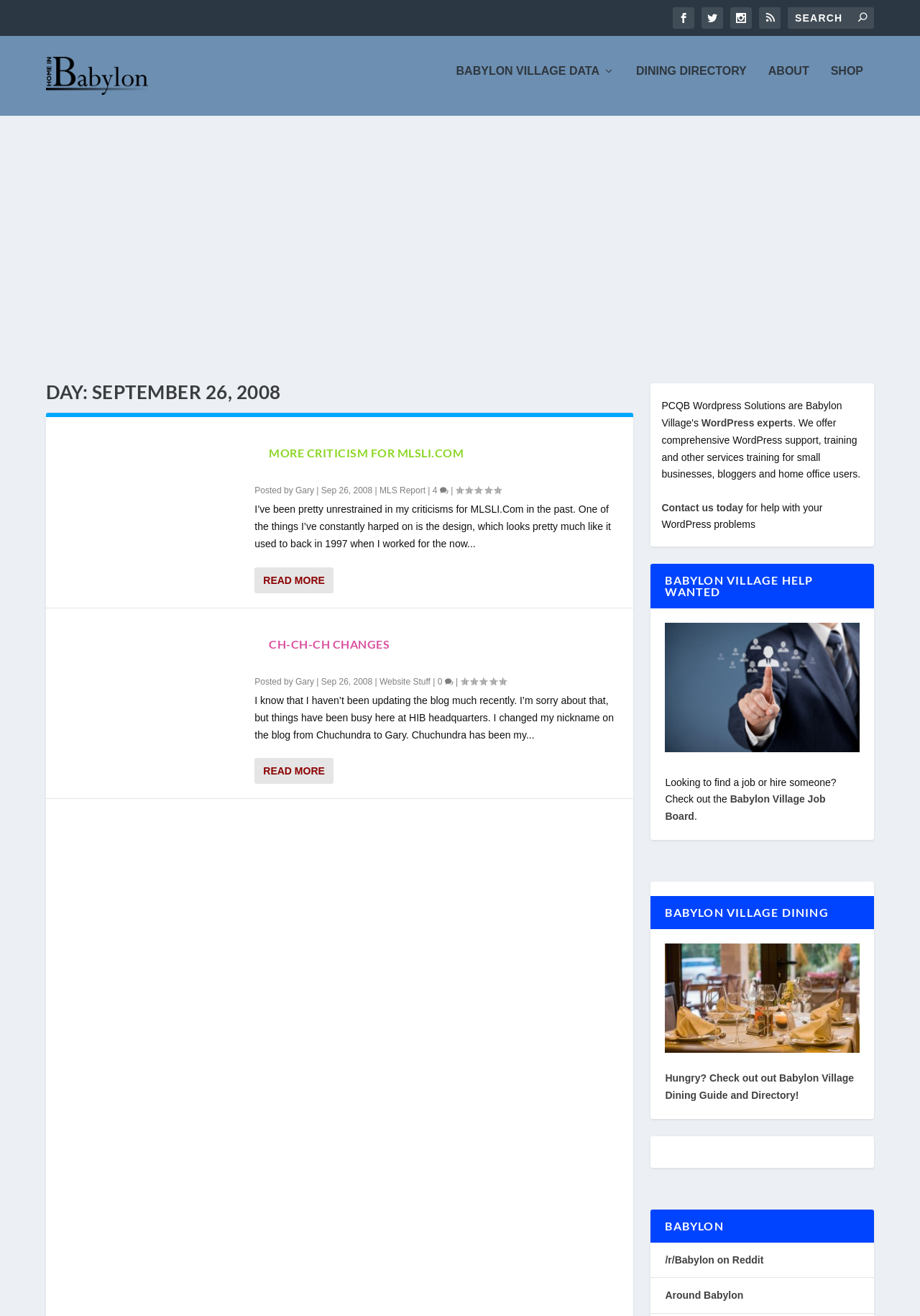Elaborate on the webpage's design and content in a detailed caption.

This webpage is about "Home In Babylon" and appears to be a blog or news website. At the top, there are four social media links and a search bar with a search button. Below the search bar, there is a header section with a link to "Home In Babylon" and an image with the same name.

The main content area is divided into several sections. The first section has a heading "DAY: SEPTEMBER 26, 2008" and contains two articles. The first article has a heading "MORE CRITICISM FOR MLSLI.COM" and discusses the design of a website. The article has a "READ MORE" link at the bottom. The second article has a heading "CH-CH-CH CHANGES" and talks about updates to the blog. It also has a "READ MORE" link.

Below the articles, there is a section with a link to "WordPress experts" and a brief description of their services. There is also a "Contact us today" link for help with WordPress problems.

The next section has a heading "BABYLON VILLAGE HELP WANTED" and contains a link to a job recruiter website with an image. There is also a link to the "Babylon Village Job Board".

The following section has a heading "BABYLON VILLAGE DINING" and contains a link to the "Babylon Village Dining Guide and Directory" with an image of a restaurant table setting.

Finally, there is a section with a heading "BABYLON" and contains links to "/r/Babylon on Reddit" and "Around Babylon".

Throughout the webpage, there are several links to other articles, websites, and services, as well as images and icons. The layout is organized with clear headings and concise text, making it easy to navigate.